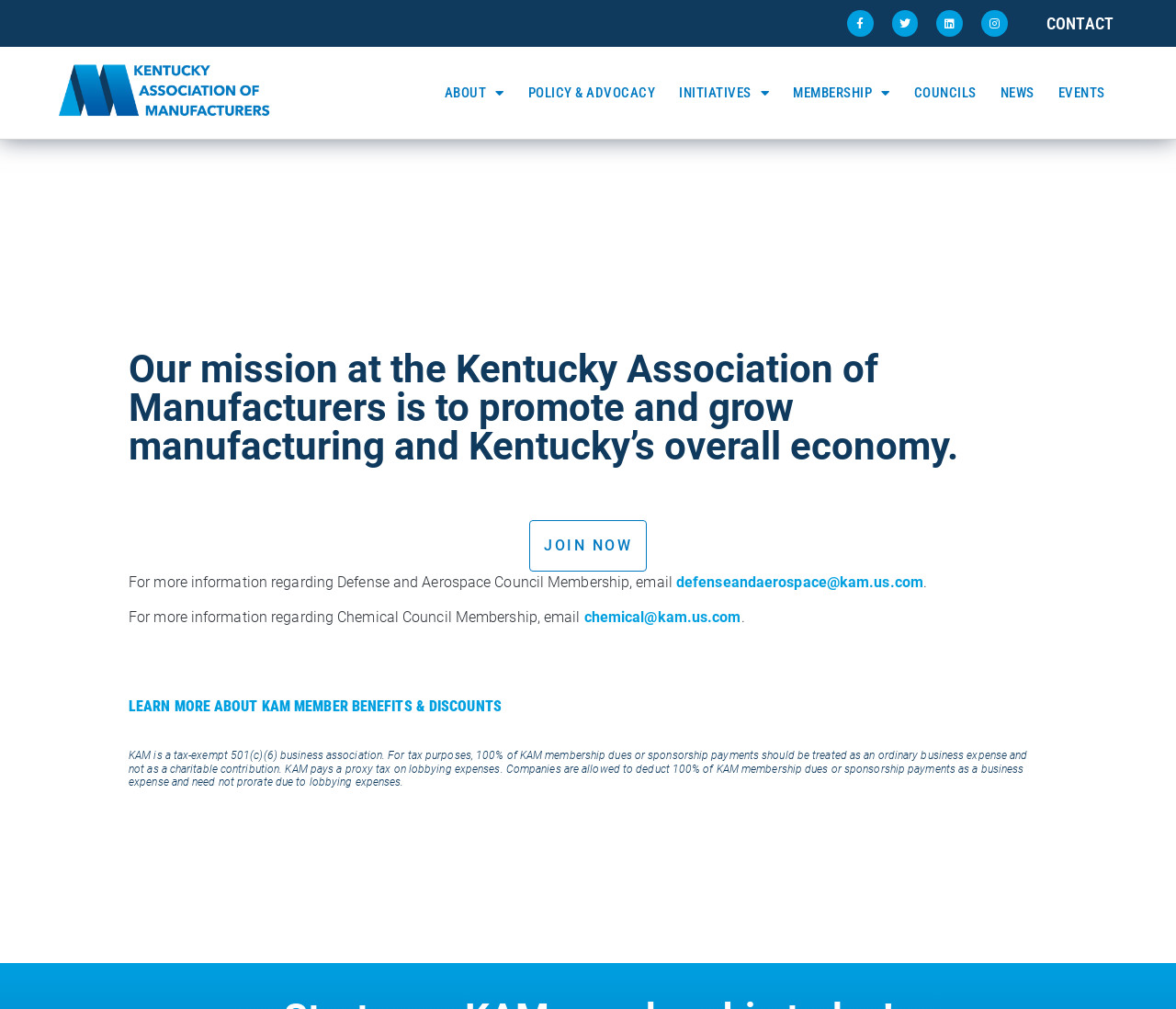Point out the bounding box coordinates of the section to click in order to follow this instruction: "Contact us through email".

[0.575, 0.568, 0.785, 0.585]